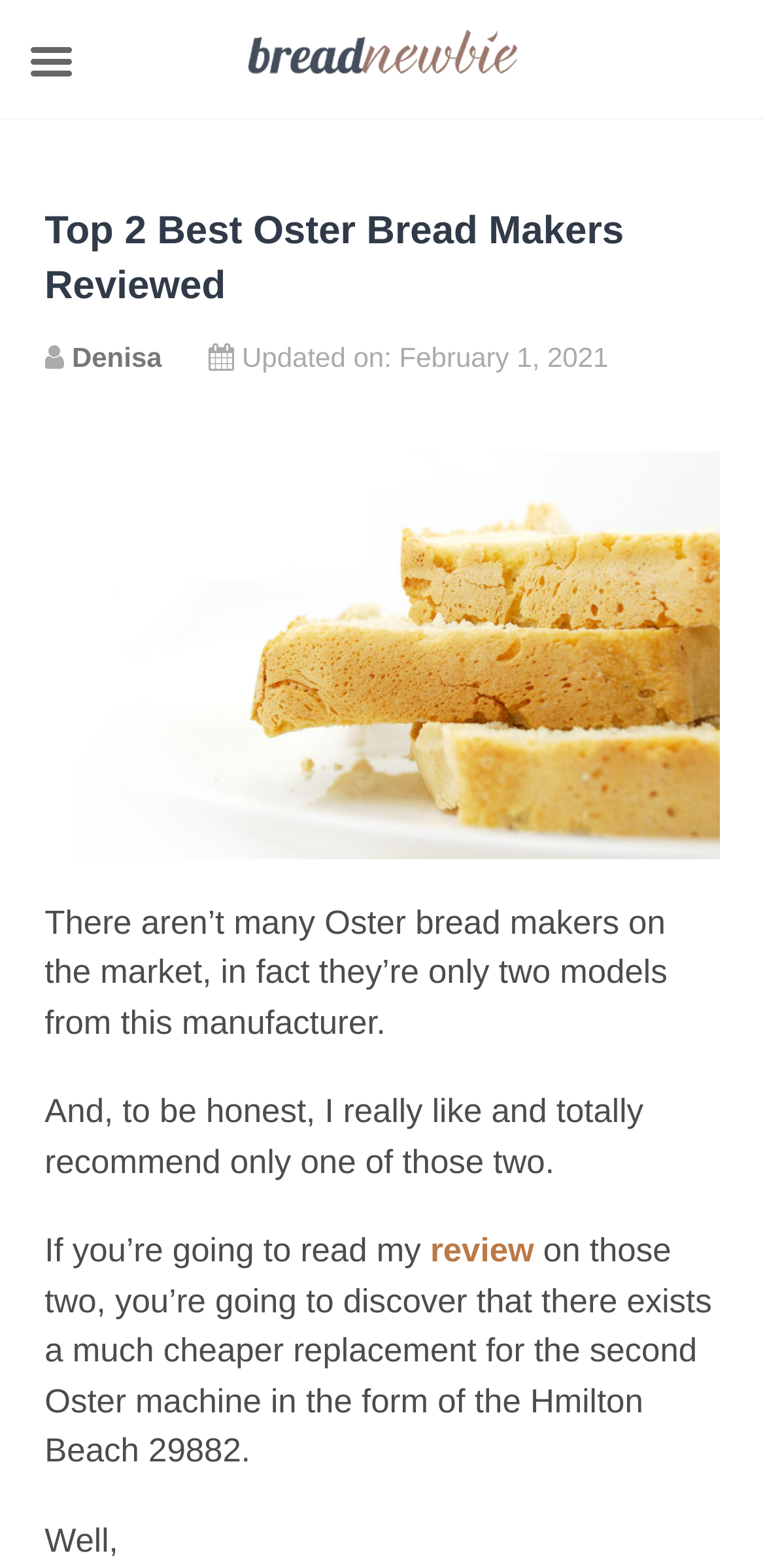What is the topic of the webpage?
Using the visual information from the image, give a one-word or short-phrase answer.

Oster bread makers